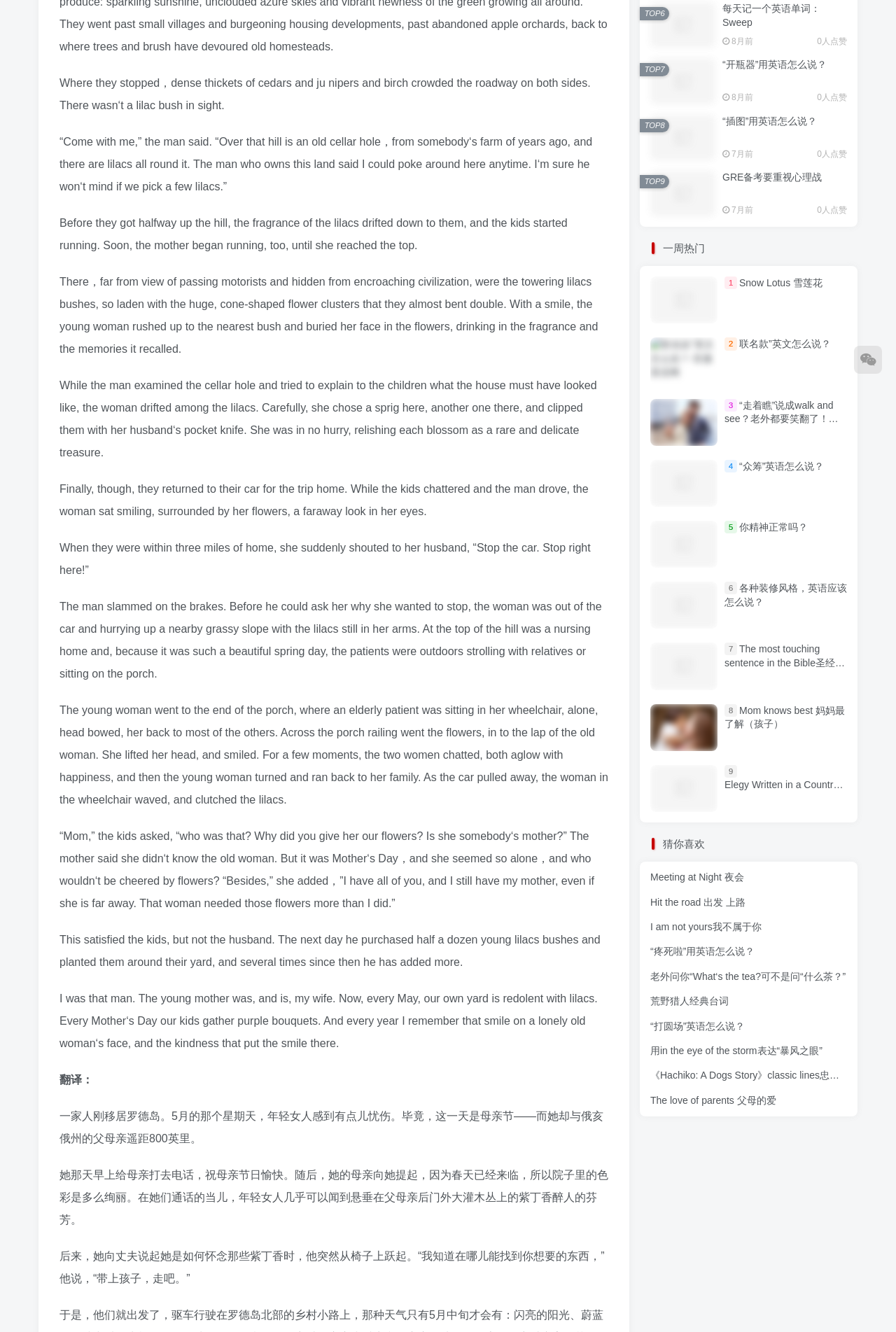Locate the bounding box coordinates for the element described below: "各种装修风格，英语应该怎么说？". The coordinates must be four float values between 0 and 1, formatted as [left, top, right, bottom].

[0.809, 0.437, 0.945, 0.456]